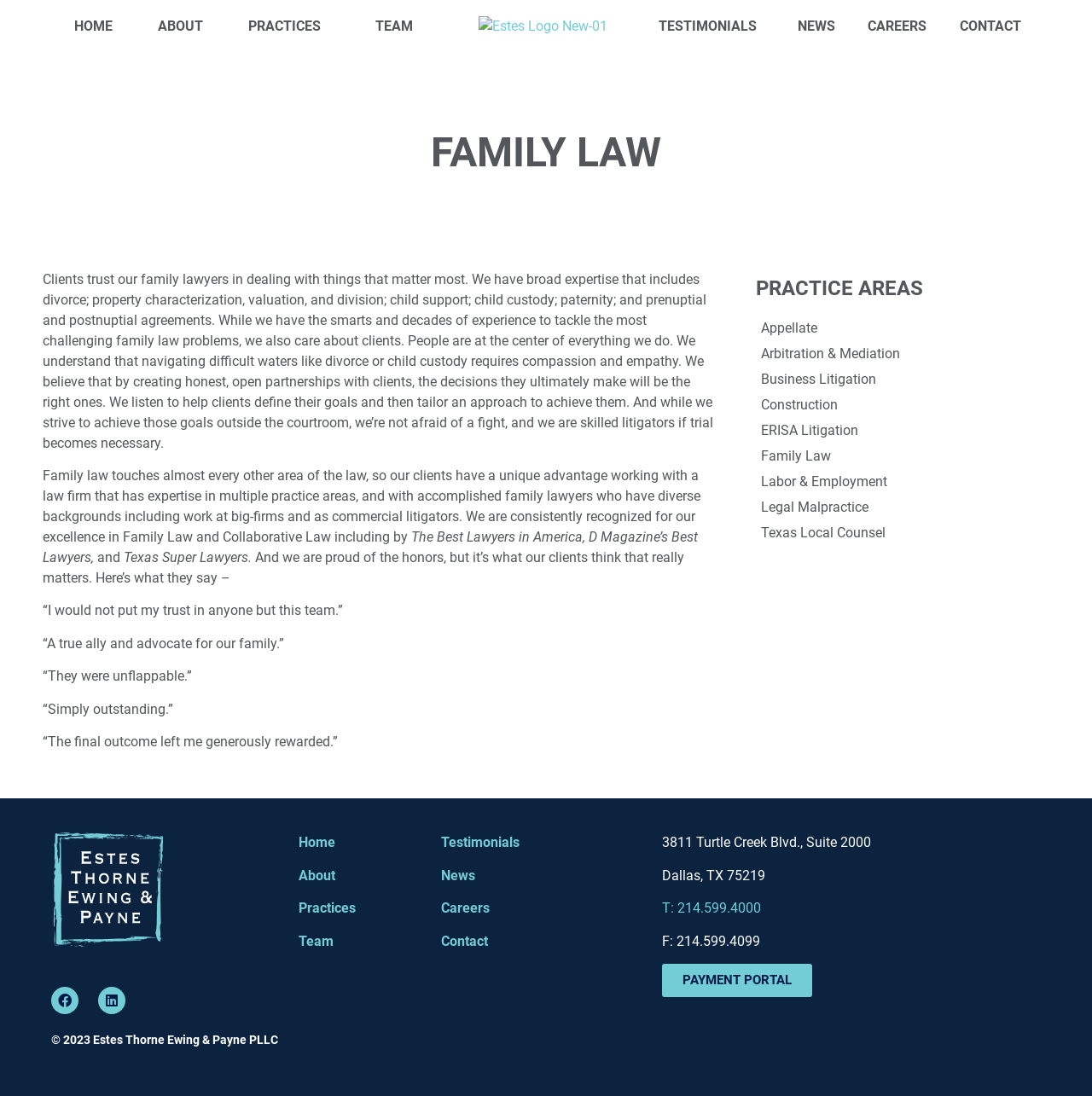Please find the bounding box coordinates for the clickable element needed to perform this instruction: "Click the CONTACT link".

[0.864, 0.008, 0.95, 0.04]